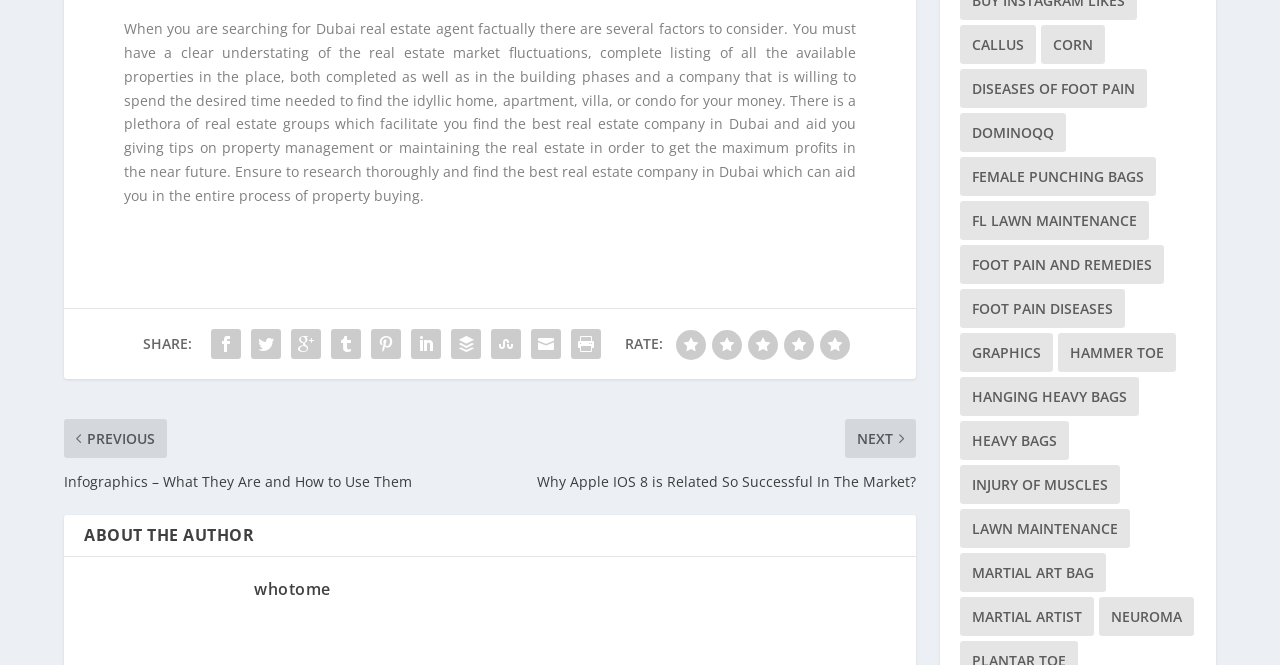Could you please study the image and provide a detailed answer to the question:
Who is the author of the webpage?

The author of the webpage is 'whotome', as indicated by the heading 'ABOUT THE AUTHOR' and the link 'whotome' below it.